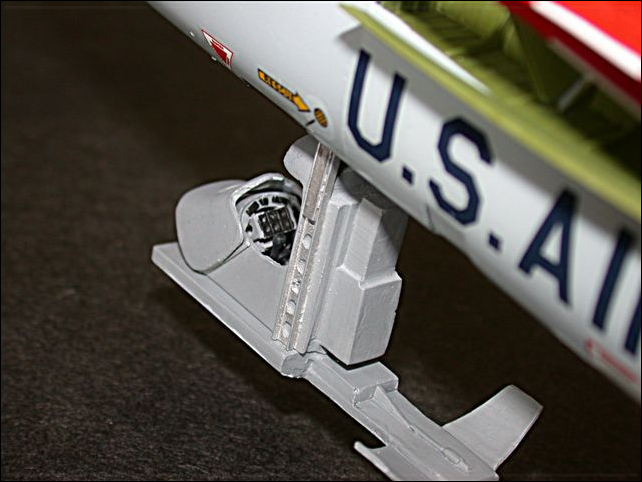Explain in detail what you see in the image.

The image showcases a detailed view of a model aircraft, specifically highlighting the ejection capsule and its configuration. This section of the model is intricately designed, featuring a gray ejection capsule mounted beneath the fuselage, emphasizing the engineering involved in its construction. The model displays notable features such as the smooth surfaces and precision detailing characteristic of high-quality resin production, despite past issues with micropits affecting the overall finish. The presence of "U.S.Air" lettering indicates its representation of an American aircraft, enhancing its authenticity. This shot captures the complexities of model assembly, particularly in recreating the cockpit's alignment and components, which are essential for accuracy in scale modeling.